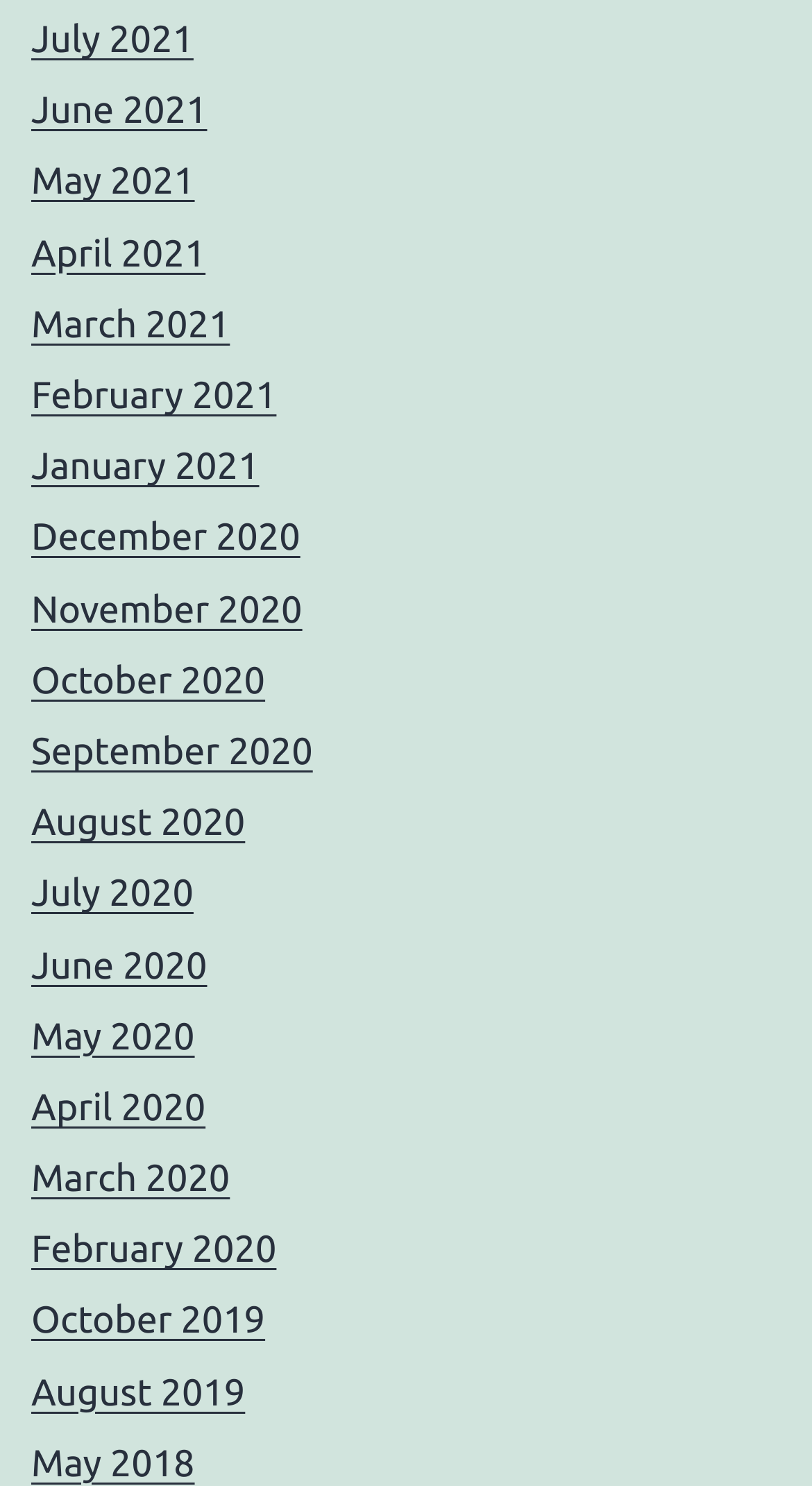What is the position of the link 'June 2020'?
Answer the question with a thorough and detailed explanation.

By analyzing the y-coordinates of the links, I determined that the link 'June 2020' is located in the middle of the list, with its y-coordinate range being [0.636, 0.664].